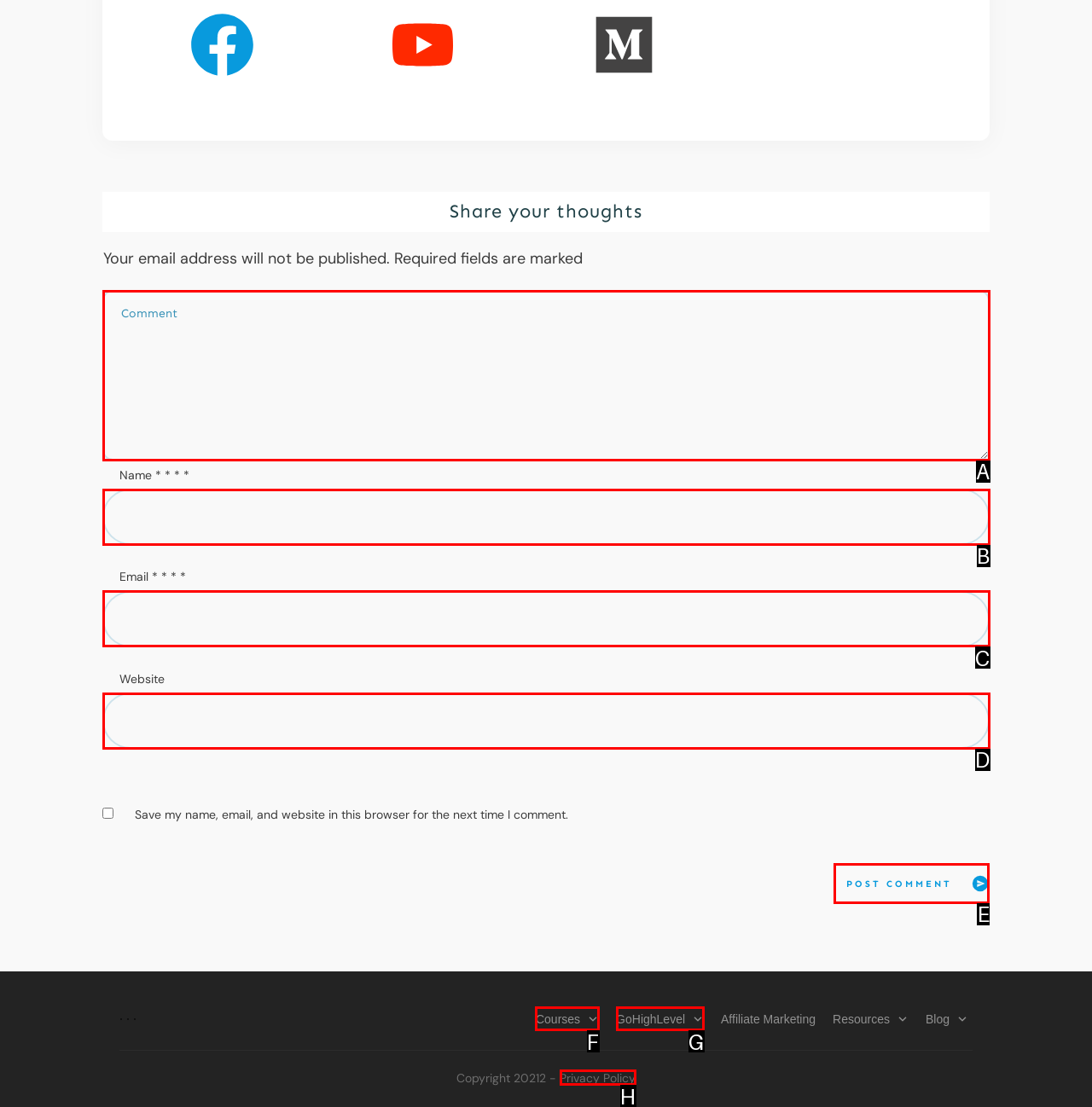Point out which UI element to click to complete this task: Click the POST COMMENT button
Answer with the letter corresponding to the right option from the available choices.

E